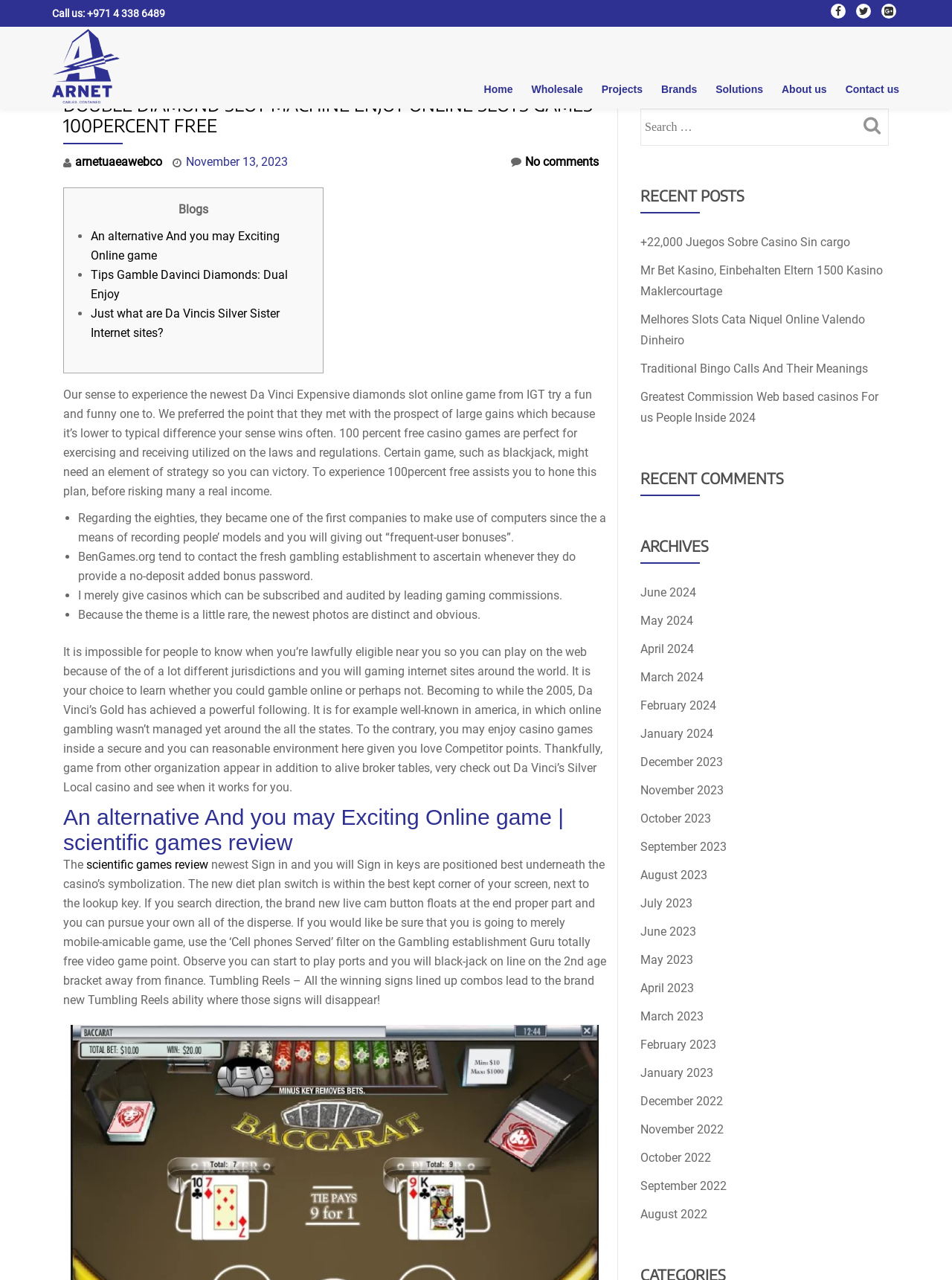What is the theme of the slot machine game mentioned?
Answer the question in as much detail as possible.

The theme of the slot machine game mentioned is Da Vinci Diamonds, which is a popular online slot game.